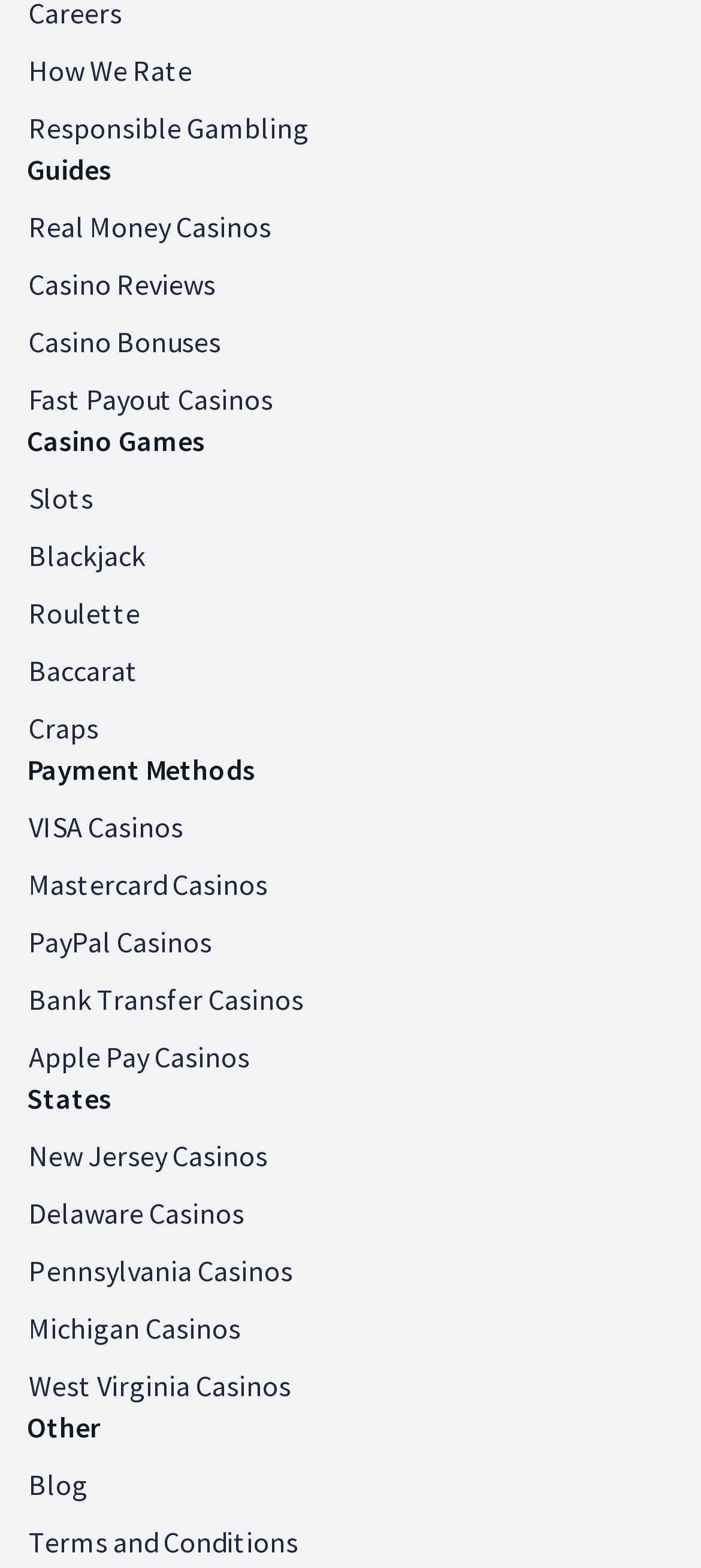What is the first link in the 'Guides' category?
Use the information from the image to give a detailed answer to the question.

I looked at the links under the 'Guides' category and found that the first link is 'Real Money Casinos', which is listed above other guide-related links.